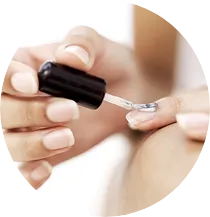Offer an in-depth description of the image shown.

The image showcases a close-up of a hand applying a glossy nail polish. The person is holding a brush dipped in black polish, delicately painting the surface of the nails. The setting conveys a sense of relaxation and indulgence, likely associated with a manicure session. This complements the promotional content of a beauty salon offering services such as the "Express Gel Manicure," which emphasizes quick yet meticulous nail care treatments designed to refresh and enhance one's appearance. The serene tones and focus on the hands encapsulate the essence of beauty and personal care, inviting viewers to consider the rejuvenating effects of professional grooming services.